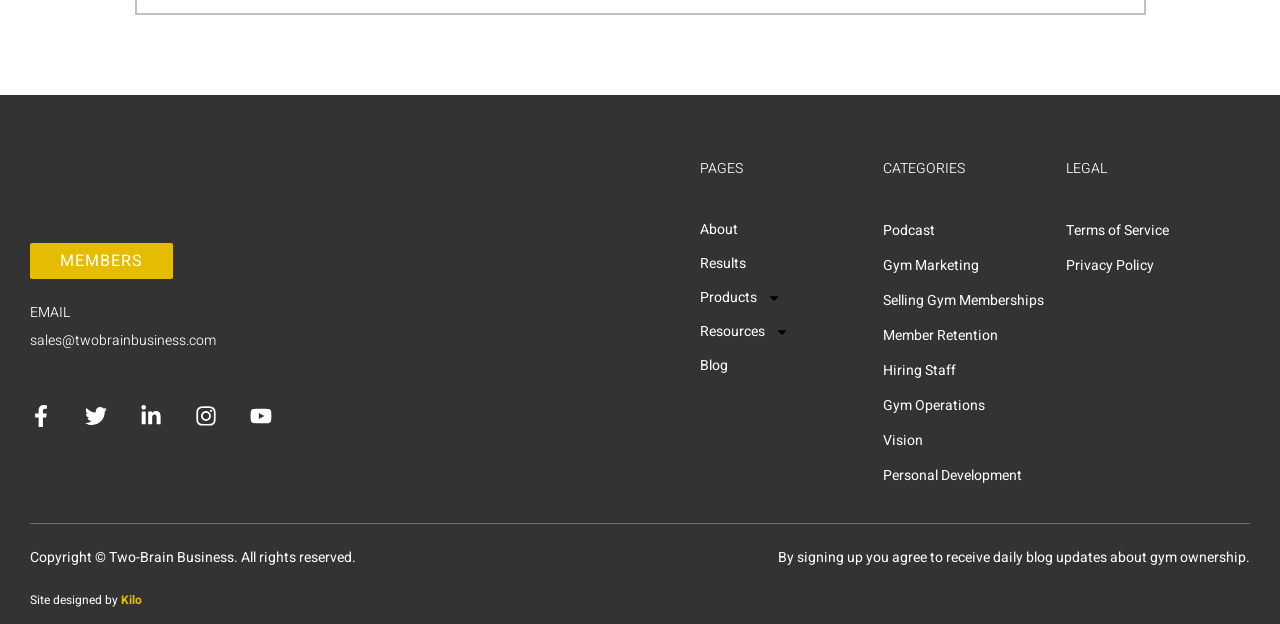Can you pinpoint the bounding box coordinates for the clickable element required for this instruction: "Go to Podcast page"? The coordinates should be four float numbers between 0 and 1, i.e., [left, top, right, bottom].

[0.69, 0.341, 0.833, 0.398]